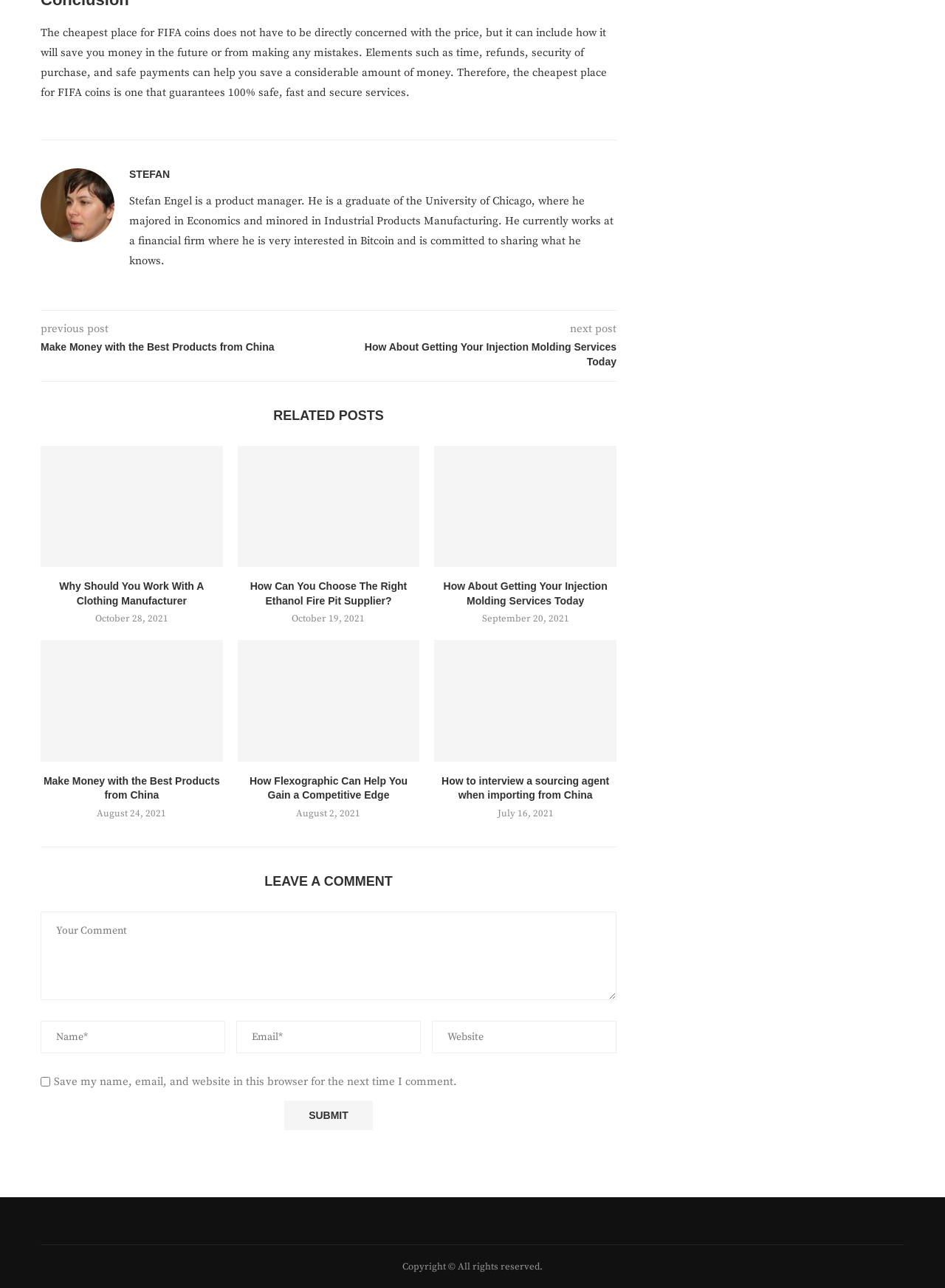Provide a short answer using a single word or phrase for the following question: 
What is the topic of the related post?

Various topics